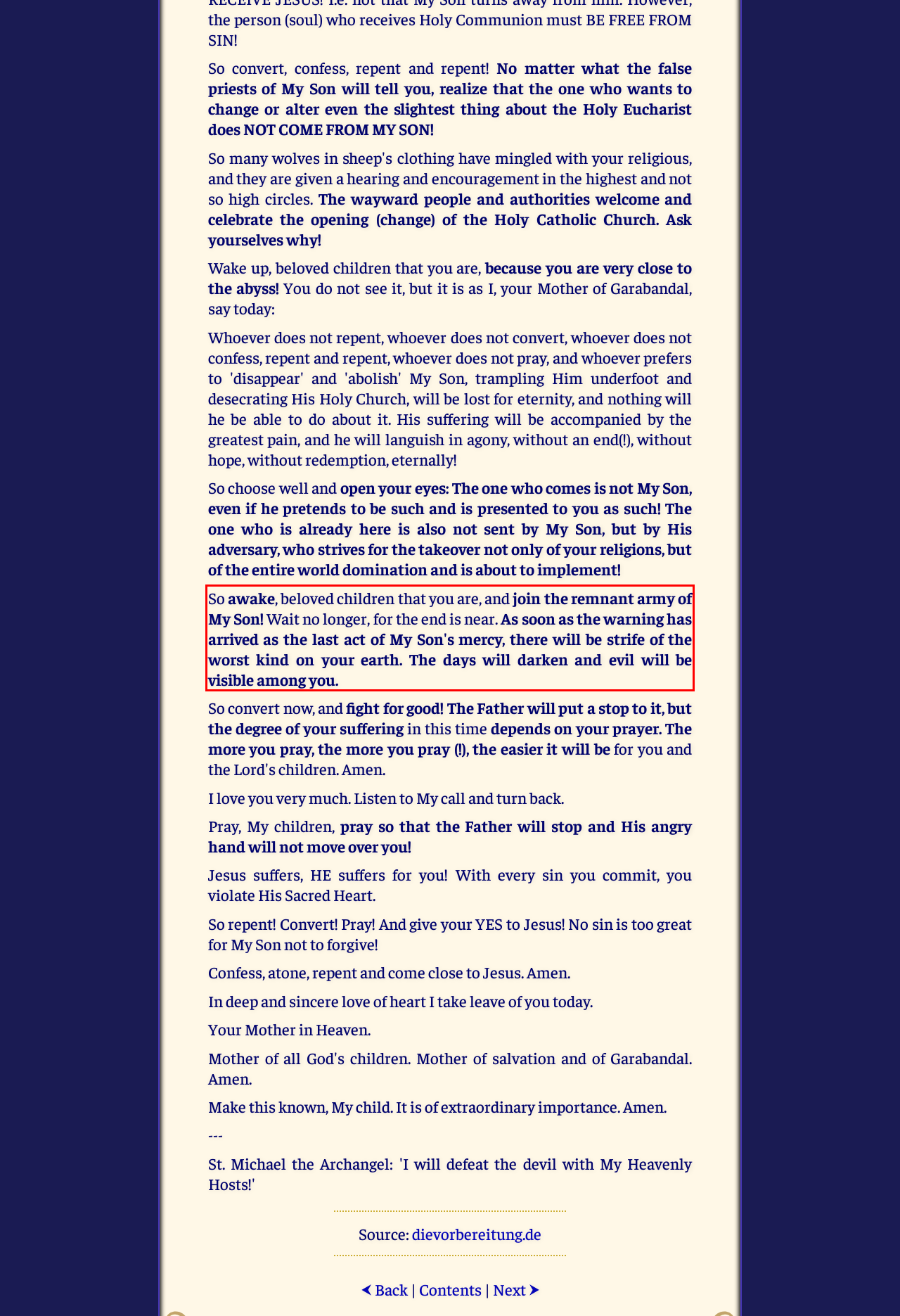Analyze the red bounding box in the provided webpage screenshot and generate the text content contained within.

So awake, beloved children that you are, and join the remnant army of My Son! Wait no longer, for the end is near. As soon as the warning has arrived as the last act of My Son's mercy, there will be strife of the worst kind on your earth. The days will darken and evil will be visible among you.